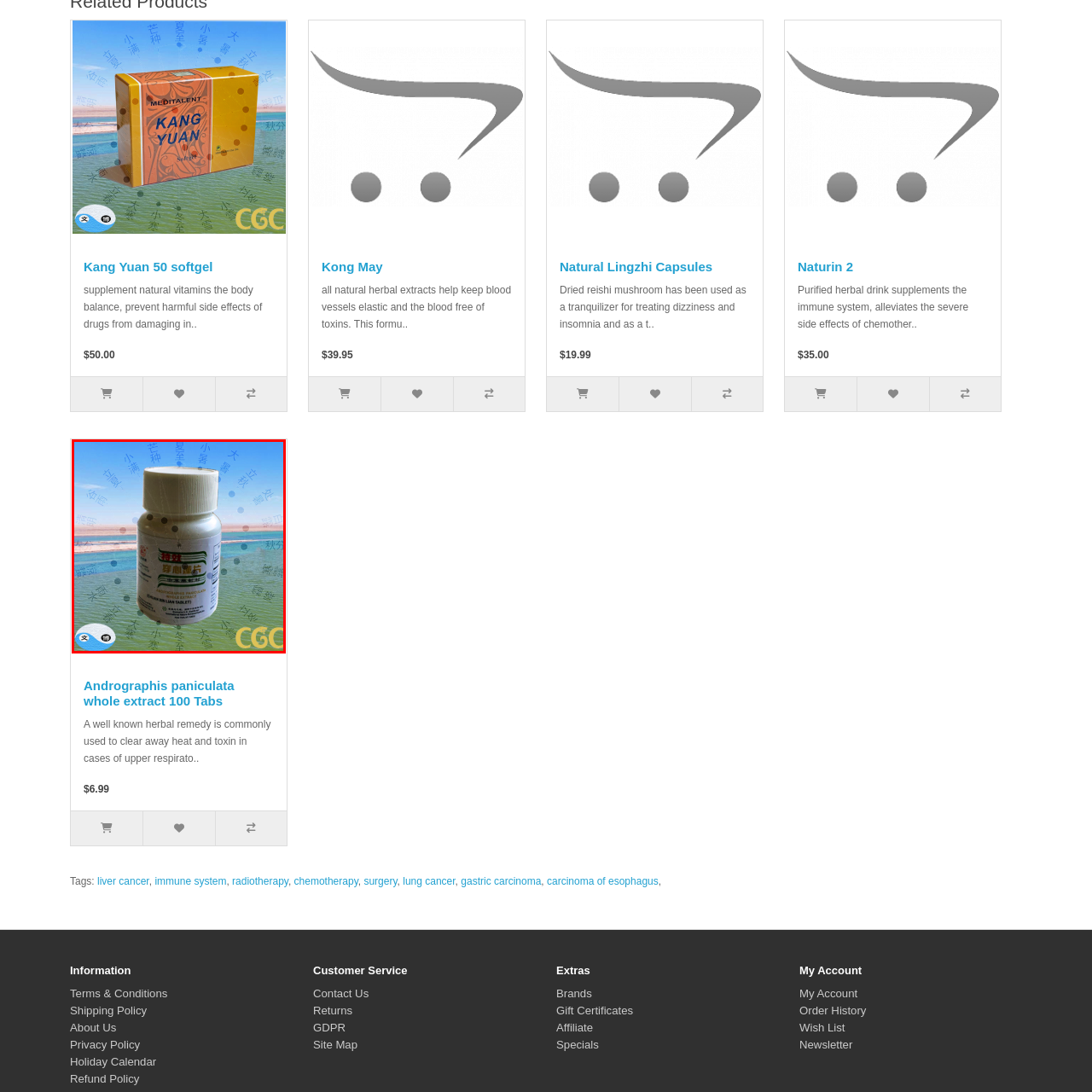Offer a detailed account of what is shown inside the red bounding box.

The image features a bottle of "Andrographis paniculata whole extract 100 Tabs," prominently labeled in both English and Chinese. The bottle showcases a cylindrical design with a white cap and a colorful label that includes details about its herbal composition and recommended uses. It is positioned against a serene background depicting a tranquil body of water, enhancing its natural appeal. This herbal remedy is often recognized for its use in traditional medicine, particularly for its purported benefits in alleviating respiratory issues and detoxifying the body. The image effectively captures the essence of the product and its connection to wellness and natural remedies.